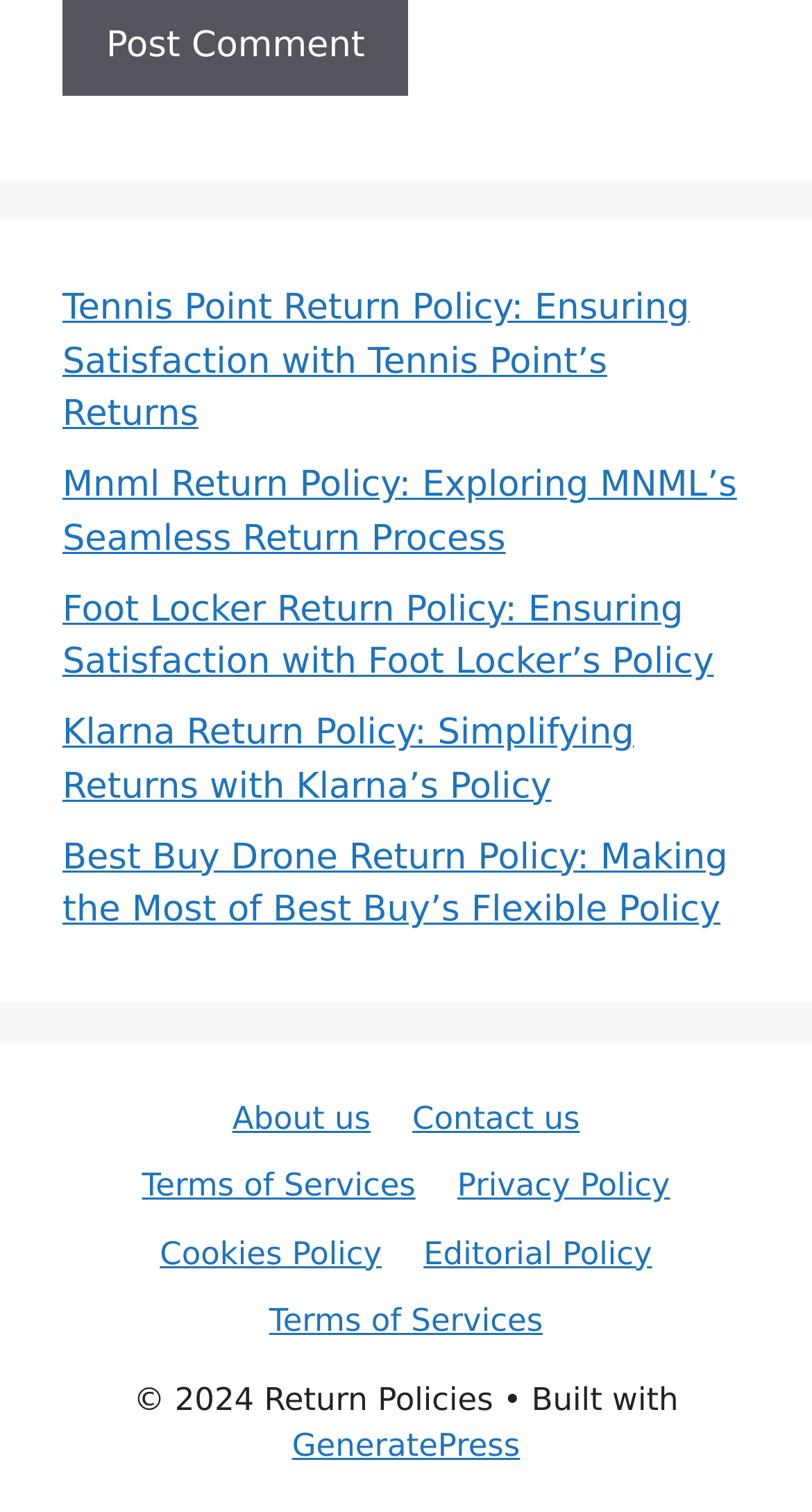Can you find the bounding box coordinates for the element to click on to achieve the instruction: "Read Terms of Services"?

[0.175, 0.771, 0.512, 0.796]